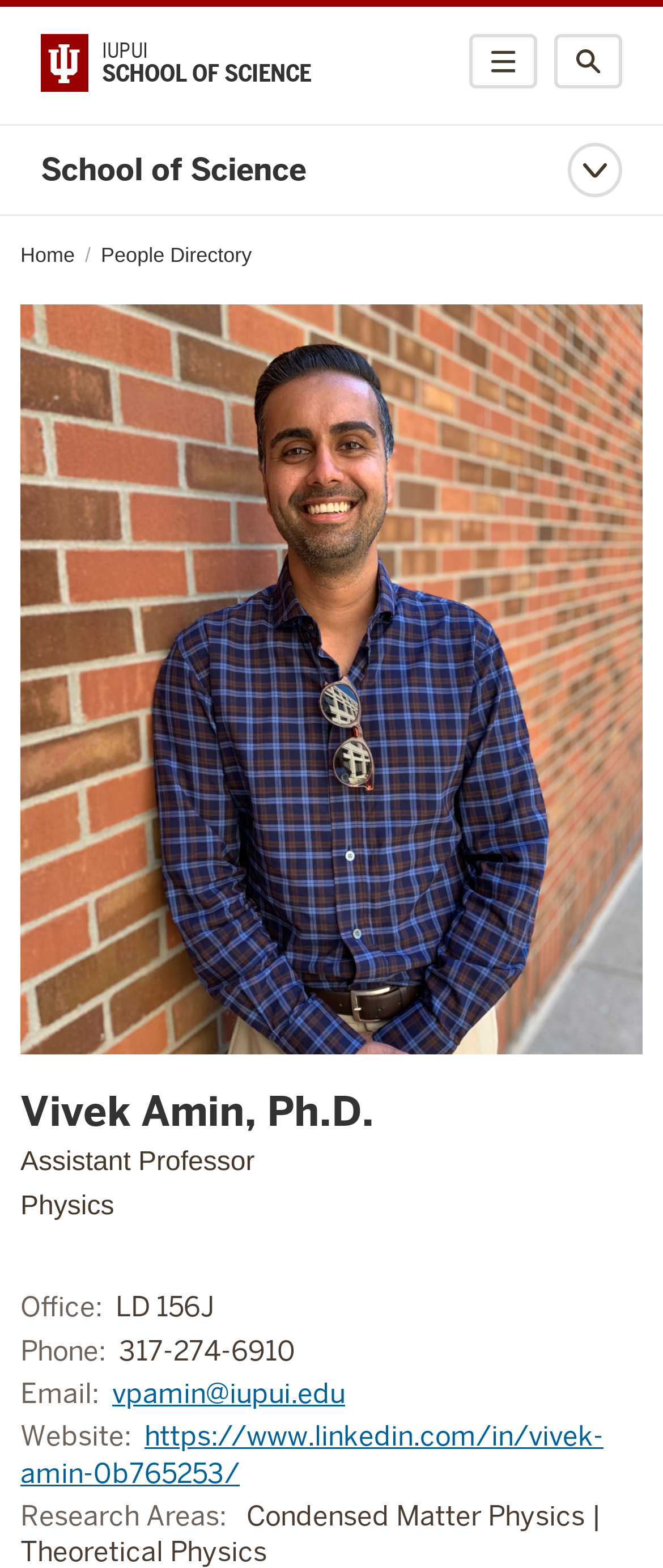Please look at the image and answer the question with a detailed explanation: What is the name of the person?

The name of the person can be found in the heading element with the text 'Vivek Amin, Ph.D.' which is located at the top of the webpage.